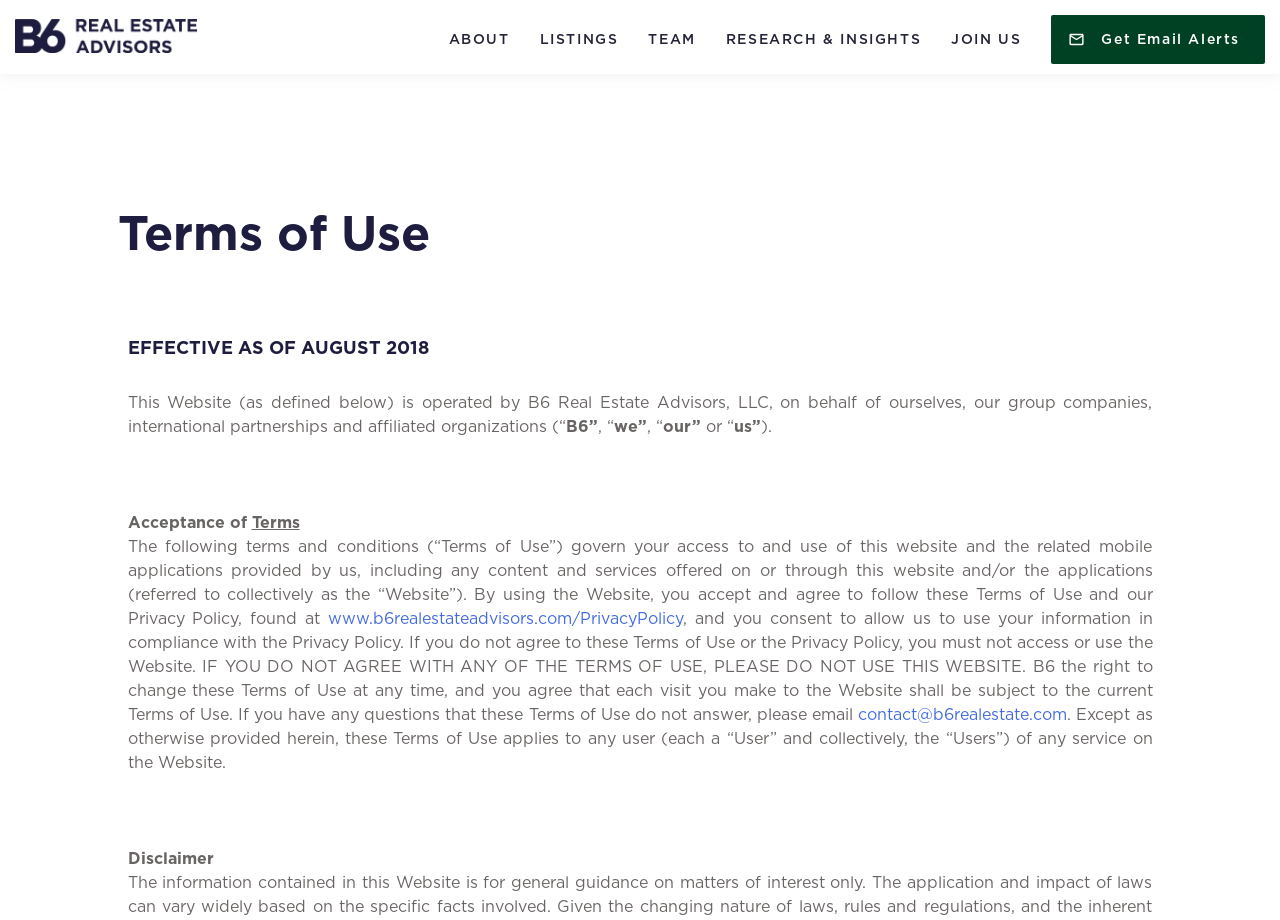Identify and extract the main heading from the webpage.

Terms of Use